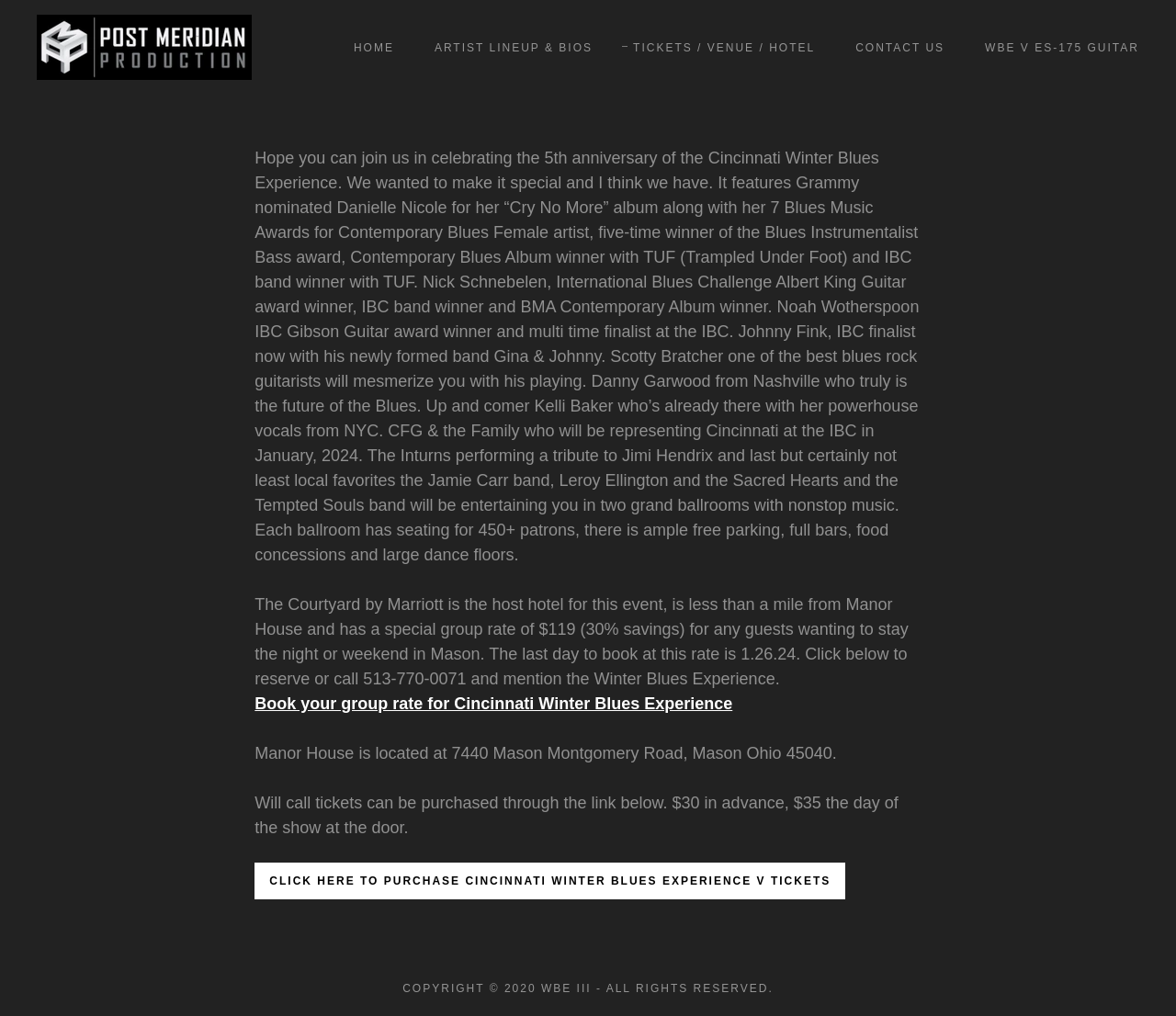Kindly determine the bounding box coordinates for the area that needs to be clicked to execute this instruction: "Click the 'HOME' link".

None